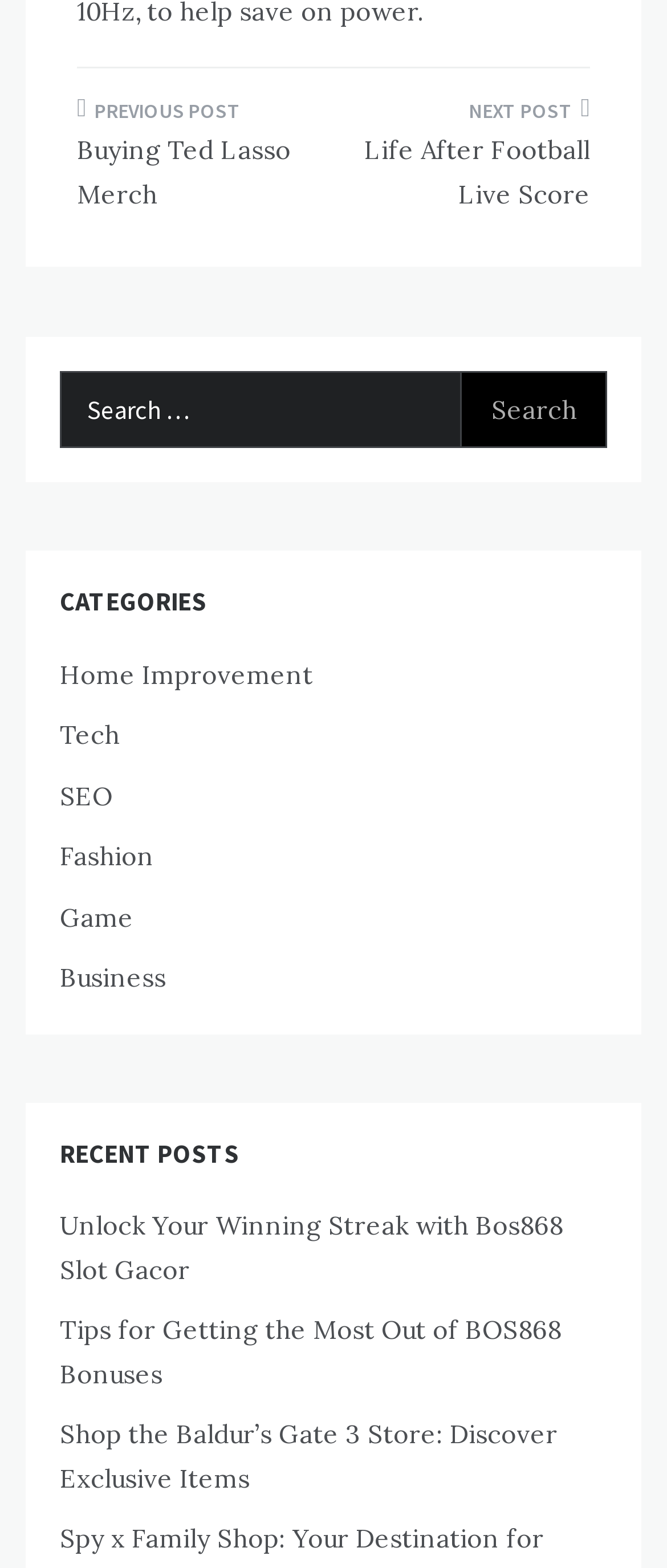Locate the bounding box coordinates of the segment that needs to be clicked to meet this instruction: "Explore Home Improvement category".

[0.09, 0.42, 0.469, 0.44]